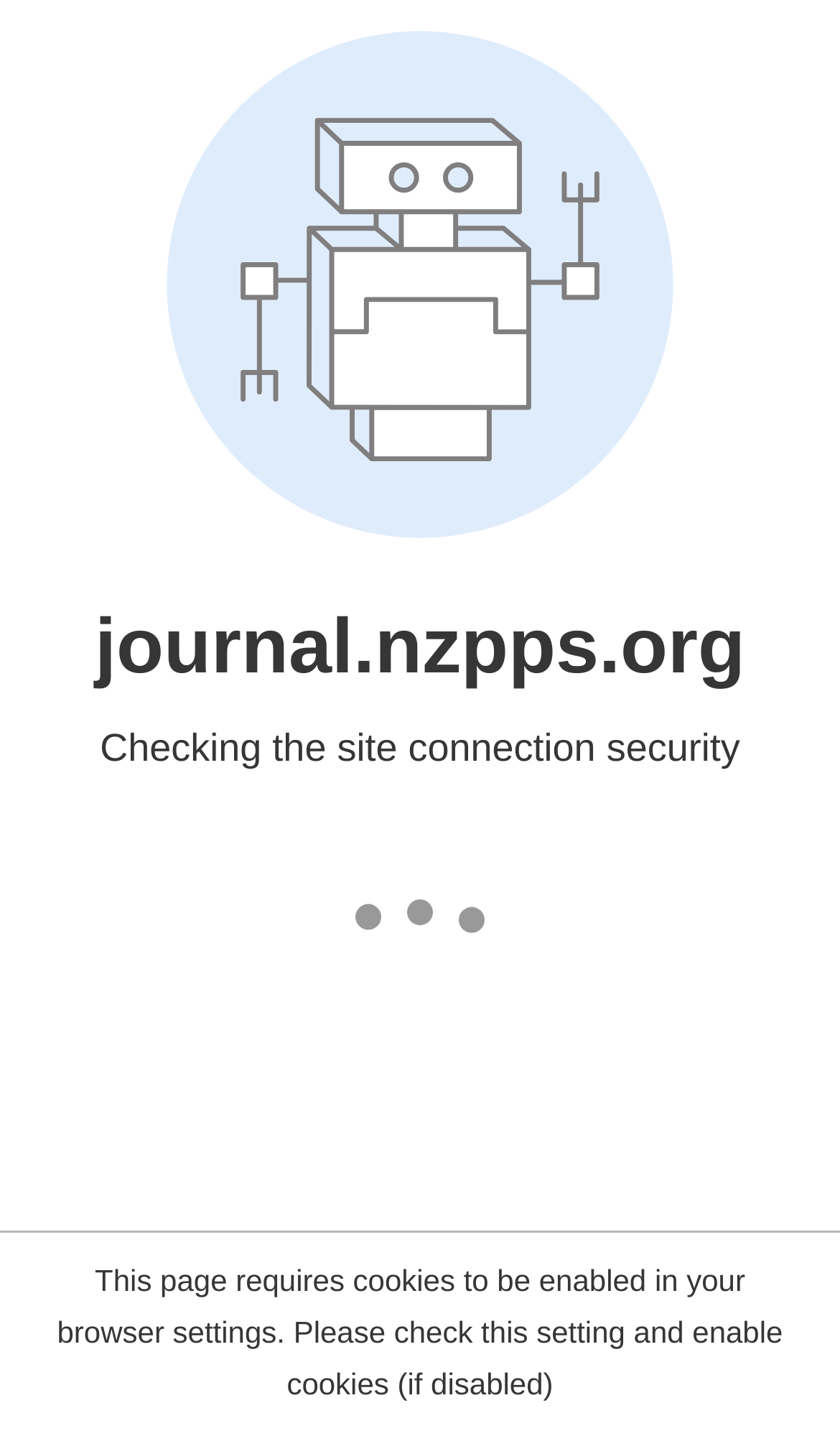How many authors are listed on the page?
Provide a detailed and well-explained answer to the question.

By counting the StaticText elements with authors' names, I found that there are 6 authors listed on the page: M. Walter, N.T. Amponsah, D.R. Wallis, T. Curnow, R. Lamberts, and O.D. Stevenson.